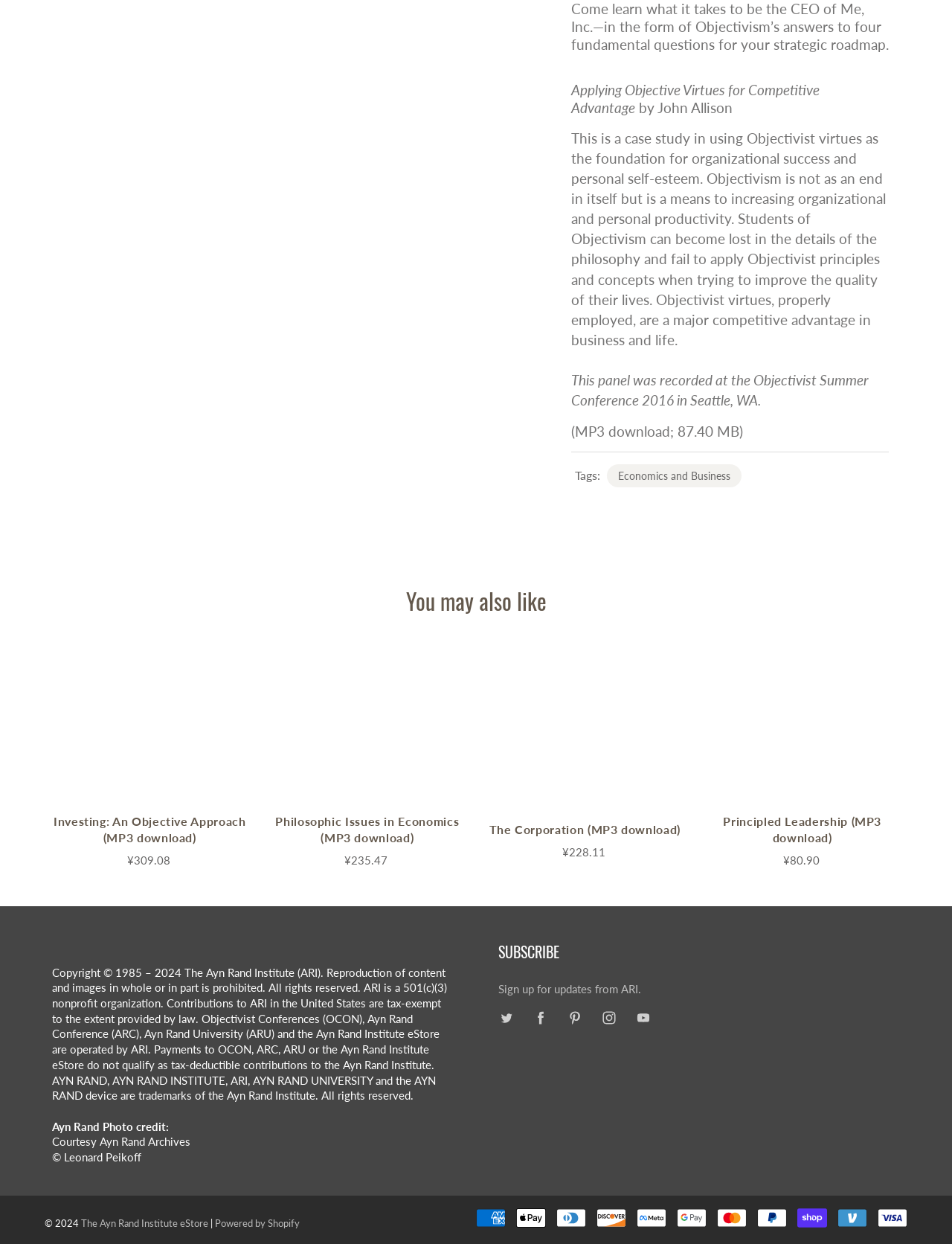Determine the bounding box coordinates of the region I should click to achieve the following instruction: "Follow ARI on Twitter". Ensure the bounding box coordinates are four float numbers between 0 and 1, i.e., [left, top, right, bottom].

[0.518, 0.808, 0.545, 0.829]